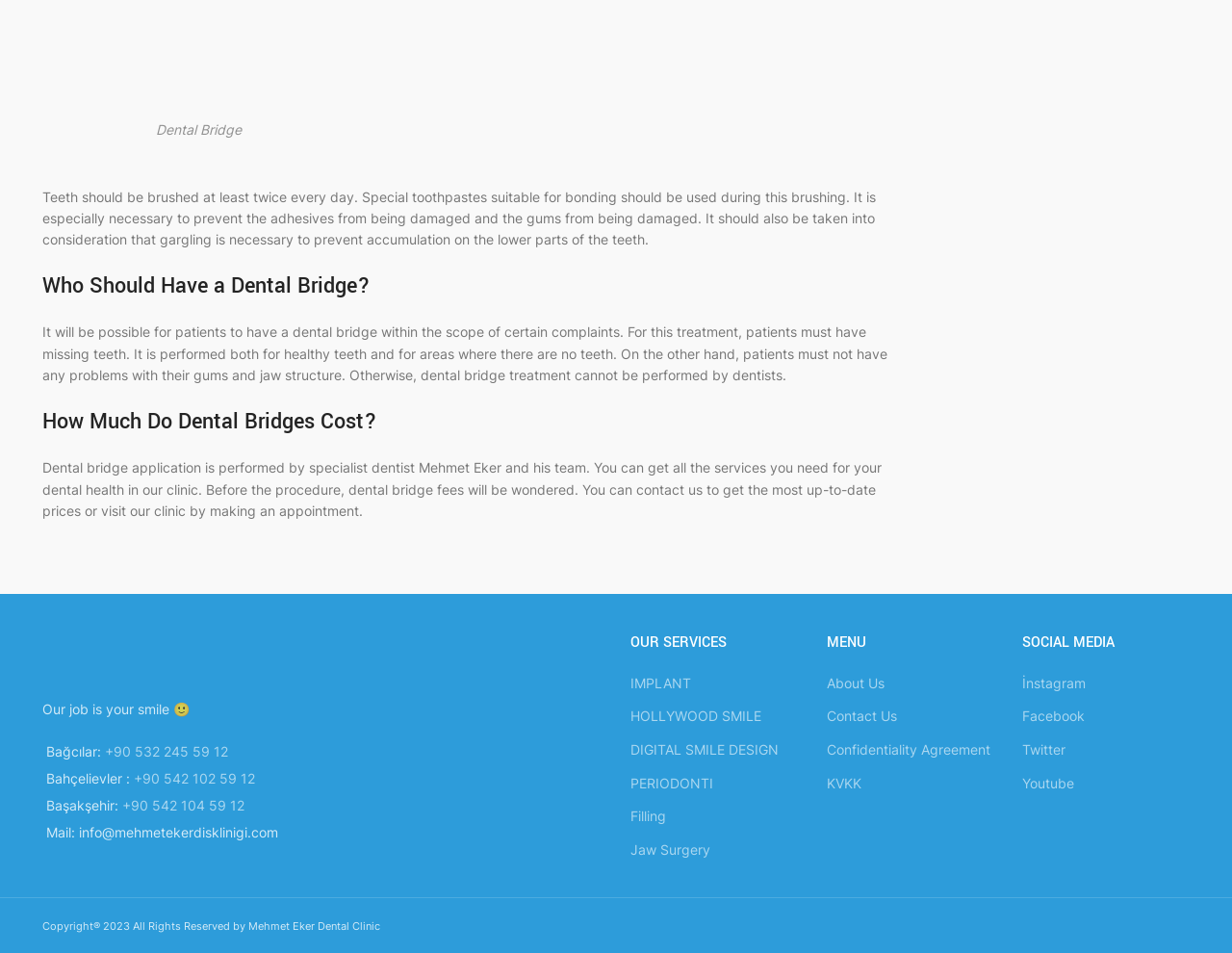What is the purpose of a dental bridge?
By examining the image, provide a one-word or phrase answer.

To replace missing teeth